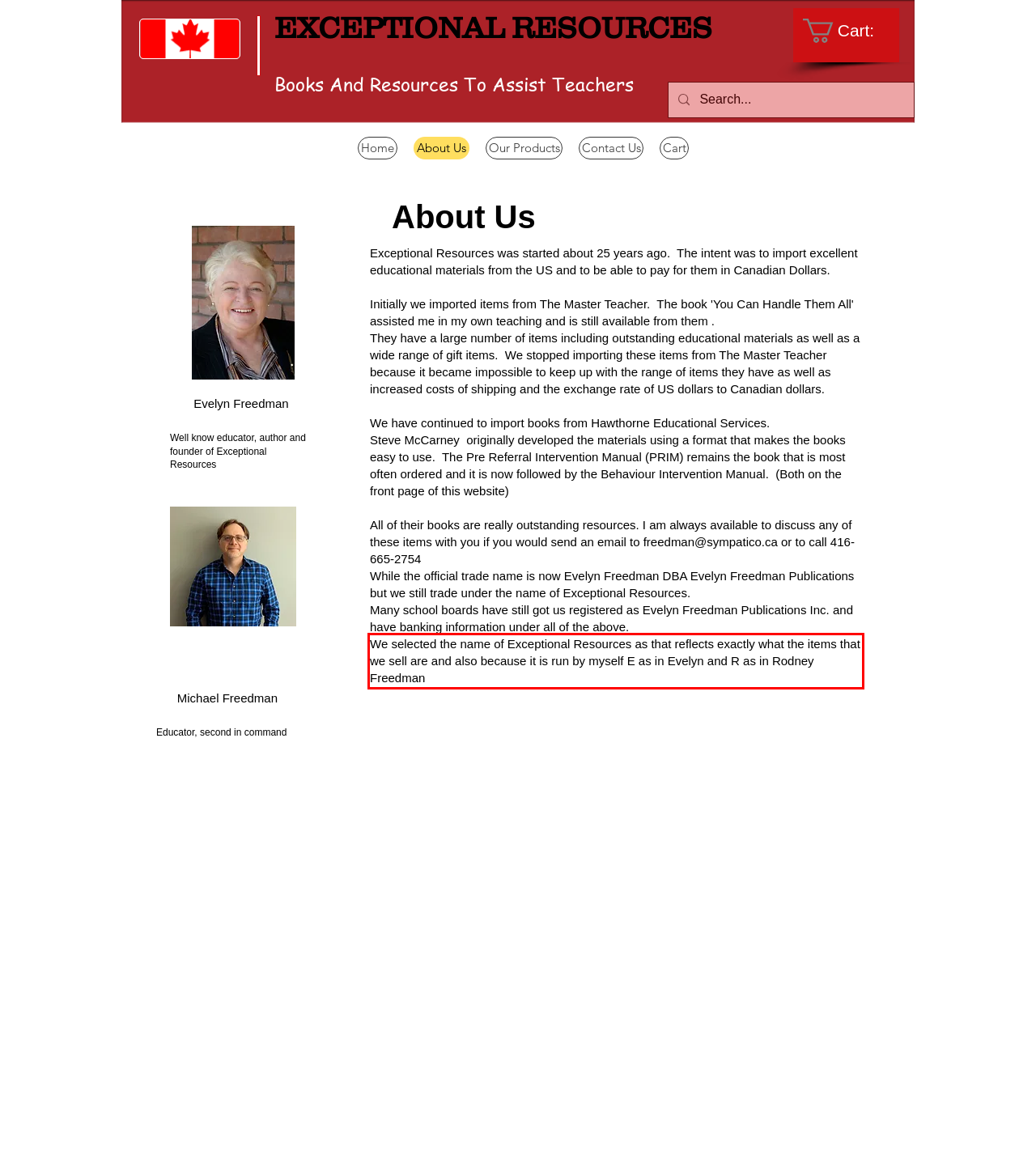Please look at the screenshot provided and find the red bounding box. Extract the text content contained within this bounding box.

We selected the name of Exceptional Resources as that reflects exactly what the items that we sell are and also because it is run by myself E as in Evelyn and R as in Rodney Freedman